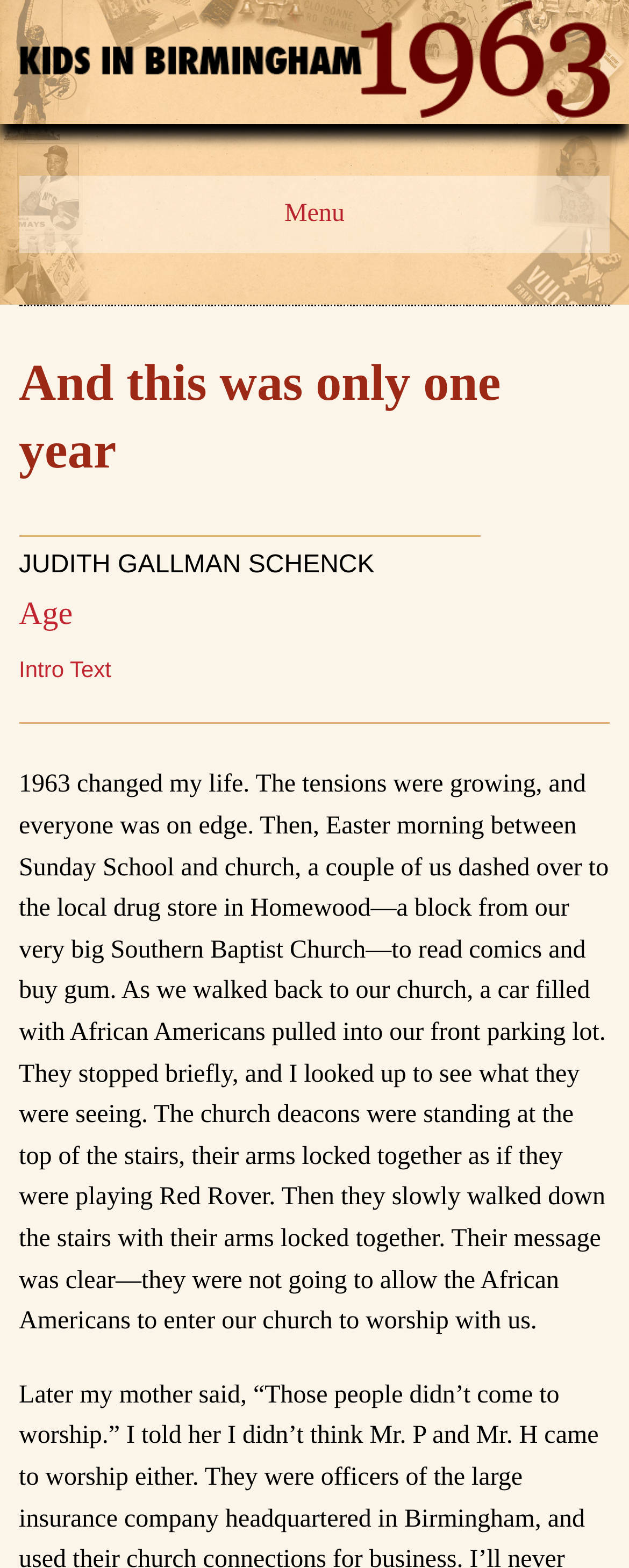Please provide a comprehensive response to the question below by analyzing the image: 
What is the age of the author?

Although there is a 'StaticText' element with the text 'Age', there is no corresponding value or text that indicates the author's age.